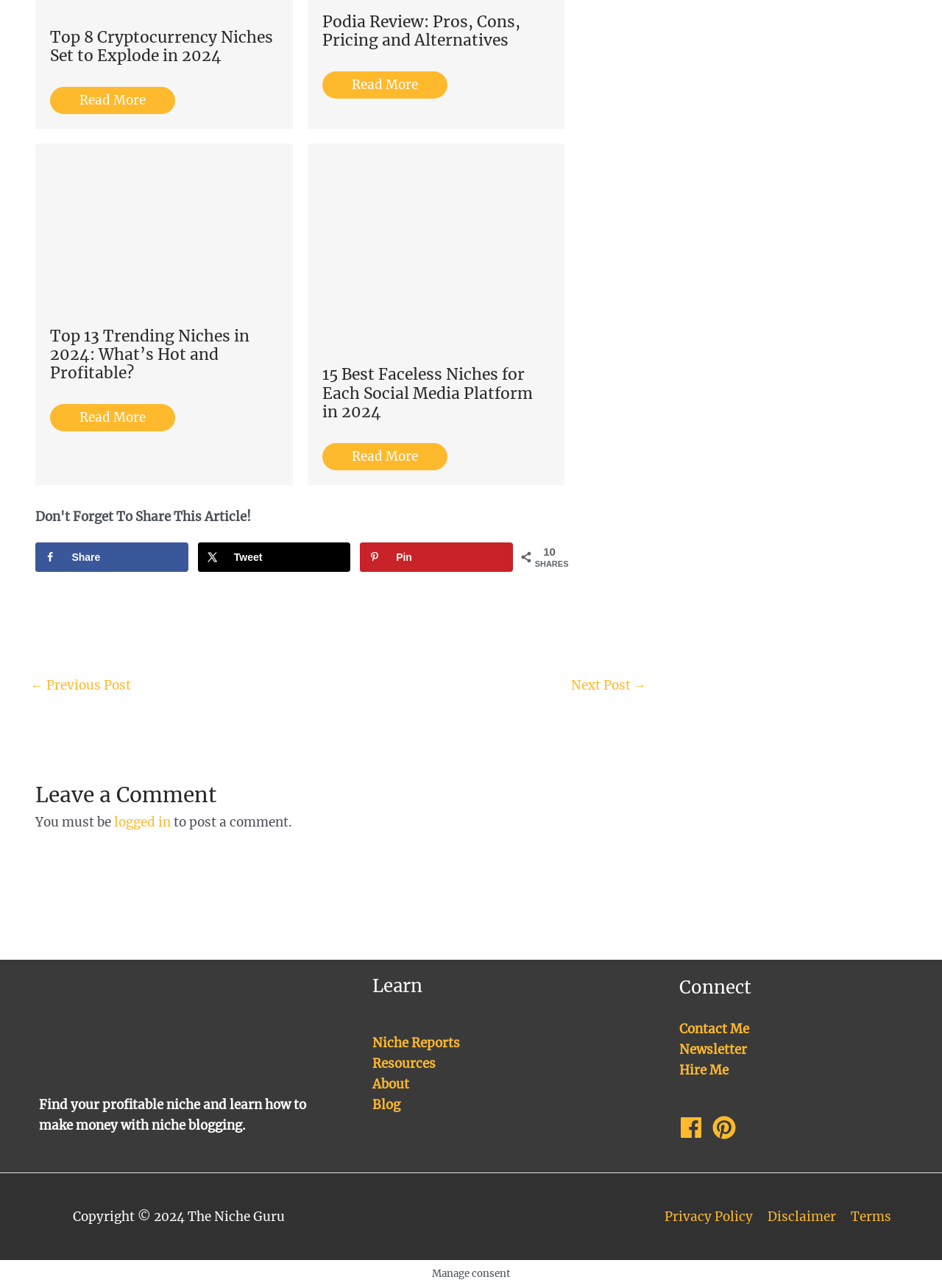Please mark the clickable region by giving the bounding box coordinates needed to complete this instruction: "Learn about Niche Reports".

[0.395, 0.803, 0.488, 0.816]